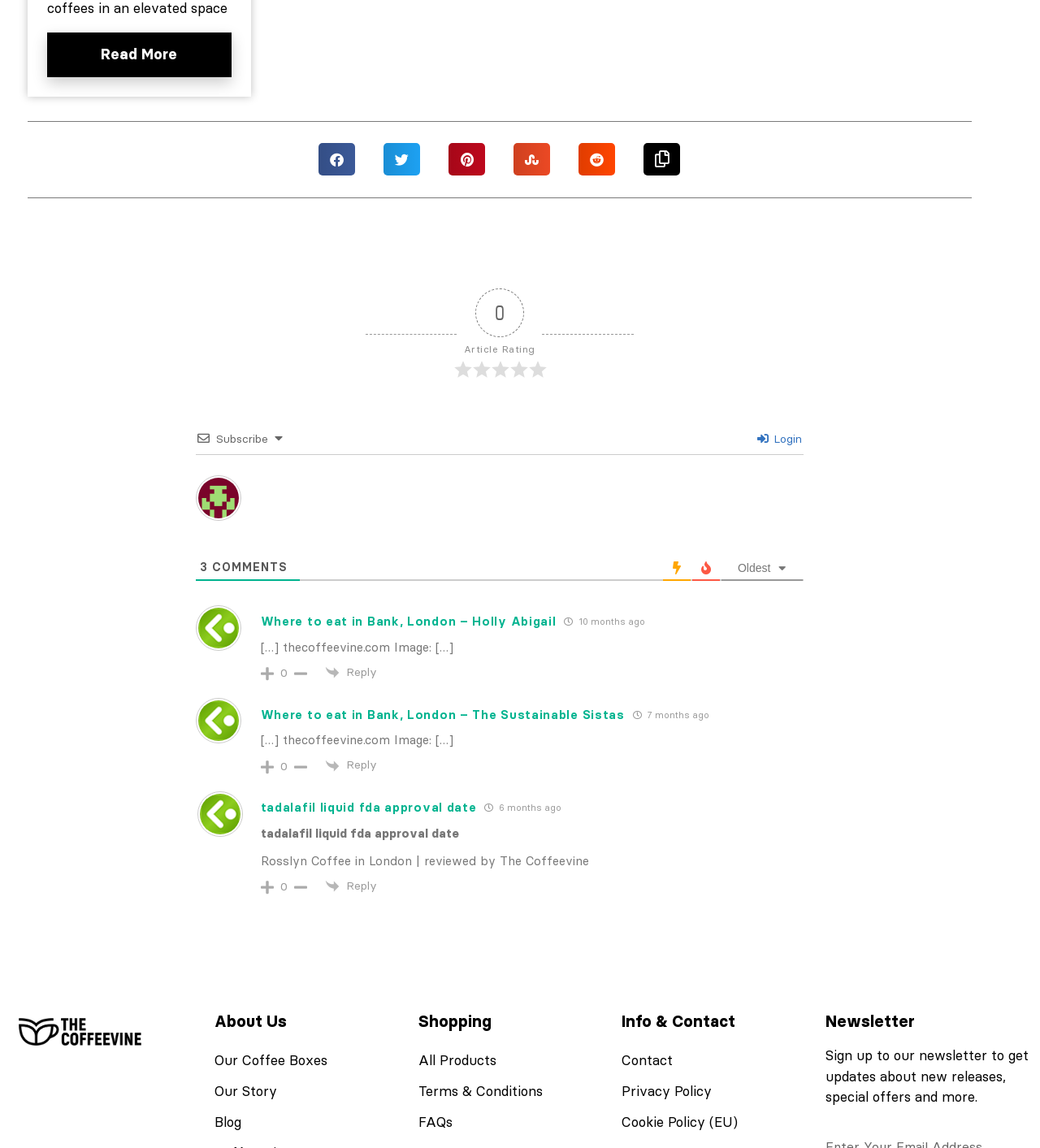Mark the bounding box of the element that matches the following description: "Cookie Policy (EU)".

[0.598, 0.964, 0.794, 0.991]